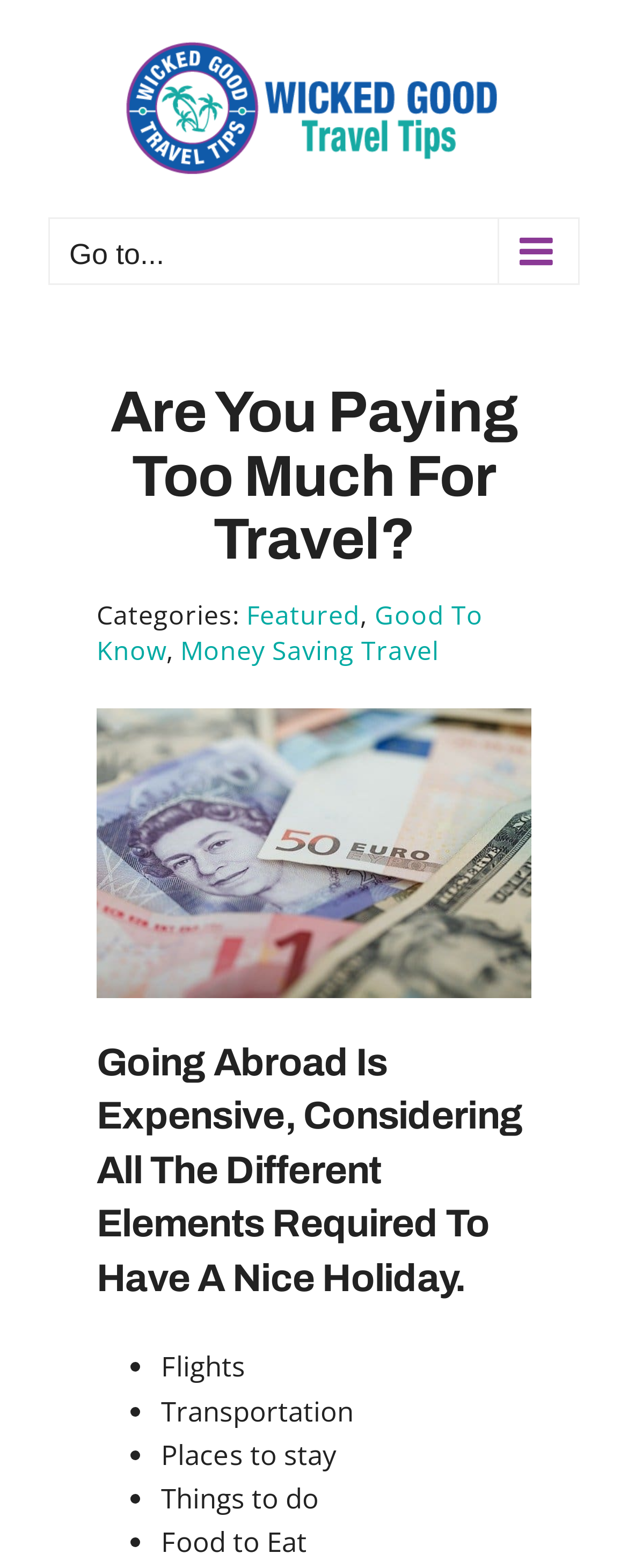Identify and provide the main heading of the webpage.

Are You Paying Too Much For Travel?